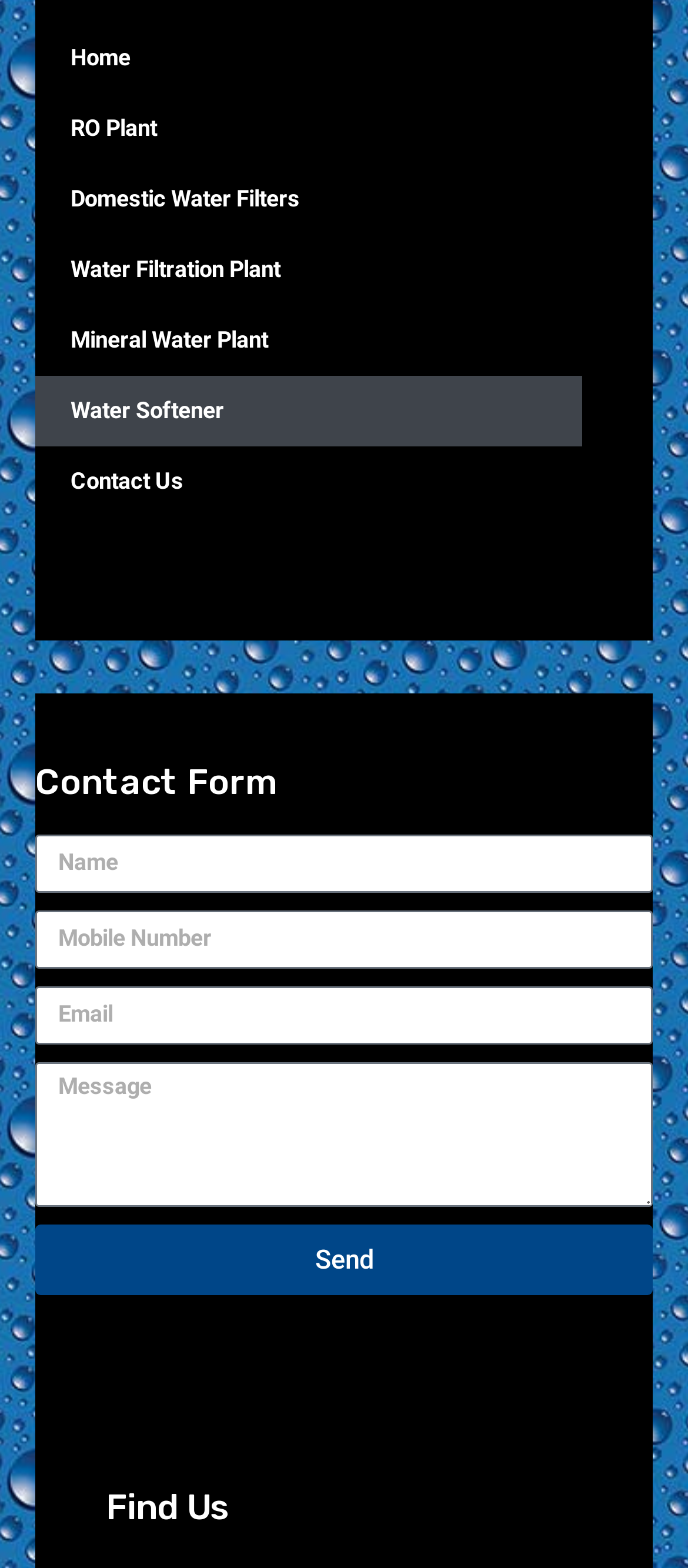What is the function of the button at the bottom of the form?
Utilize the image to construct a detailed and well-explained answer.

The button at the bottom of the form is labeled 'Send', which suggests that it is used to submit the form and send the entered information to the website owner or administrator.